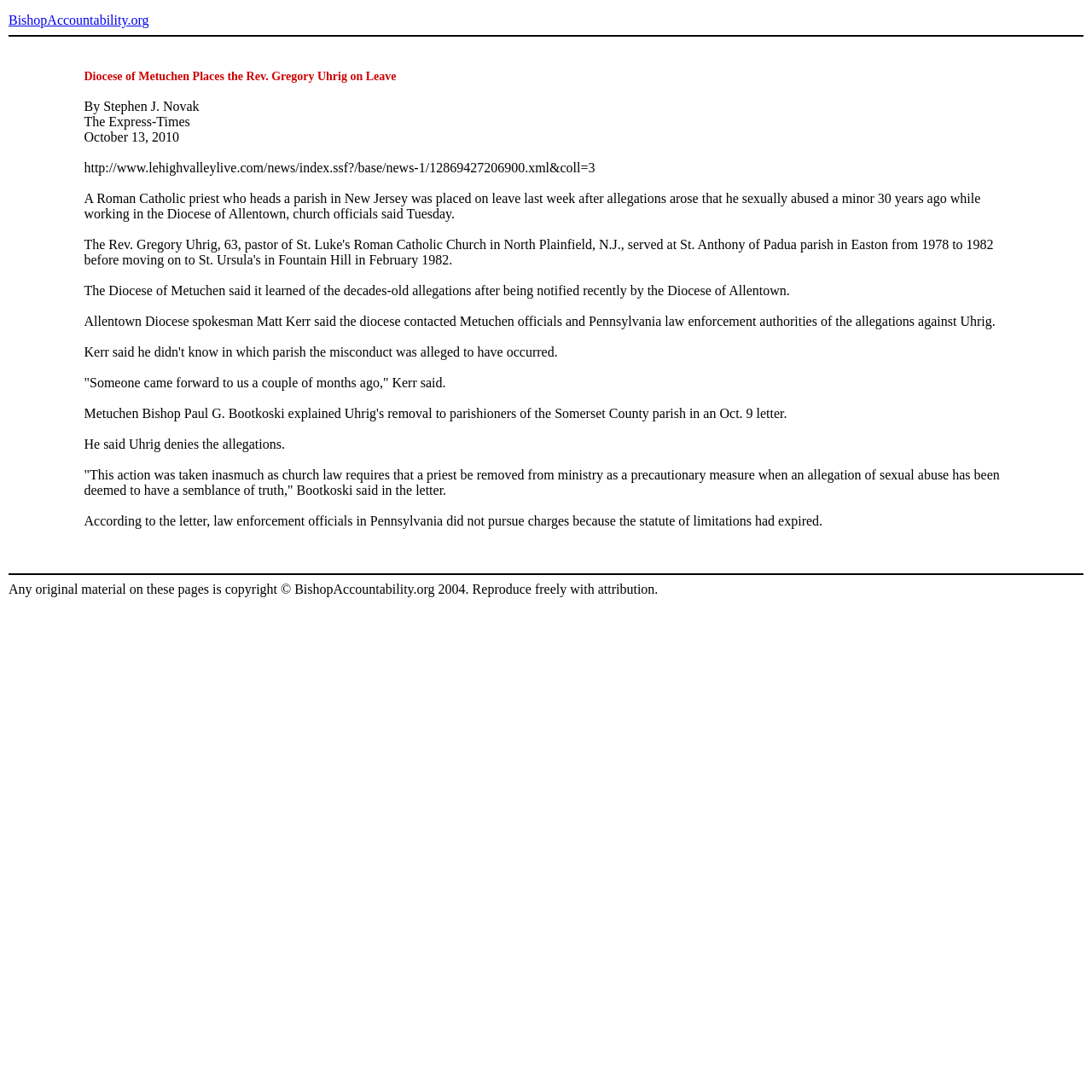What is the name of the bishop who explained the removal of the priest? Look at the image and give a one-word or short phrase answer.

Bishop Paul G. Bootkoski